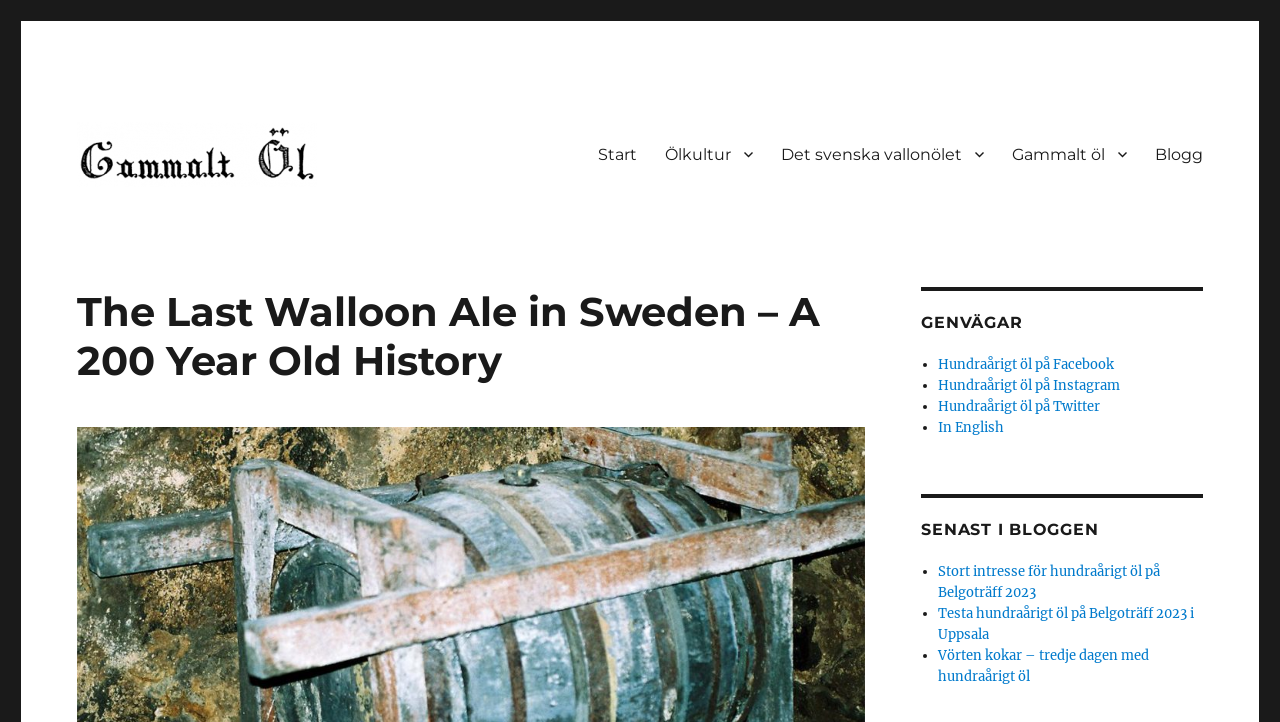Please identify and generate the text content of the webpage's main heading.

The Last Walloon Ale in Sweden – A 200 Year Old History